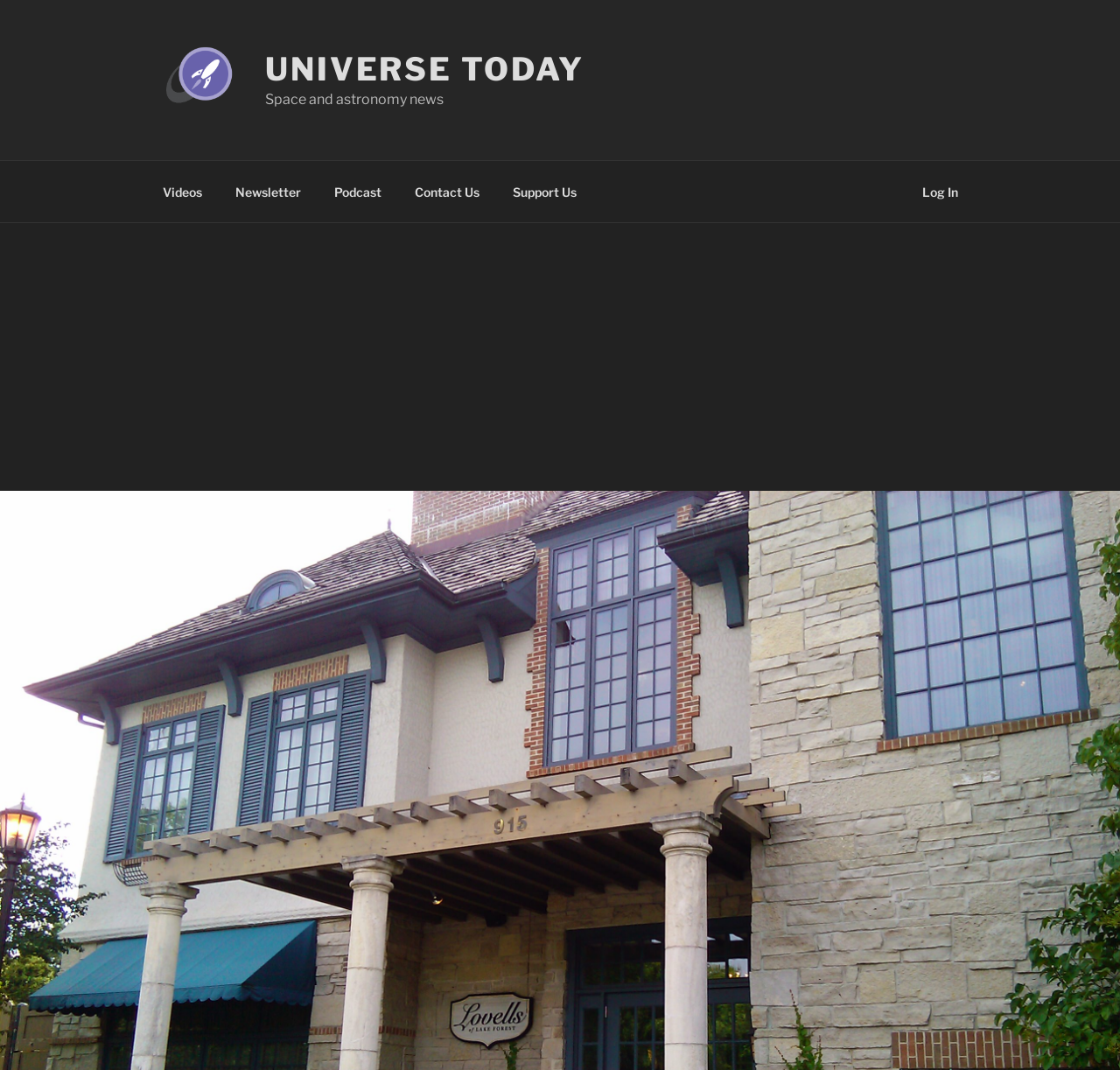Find the bounding box of the UI element described as follows: "parent_node: UNIVERSE TODAY".

[0.147, 0.039, 0.234, 0.11]